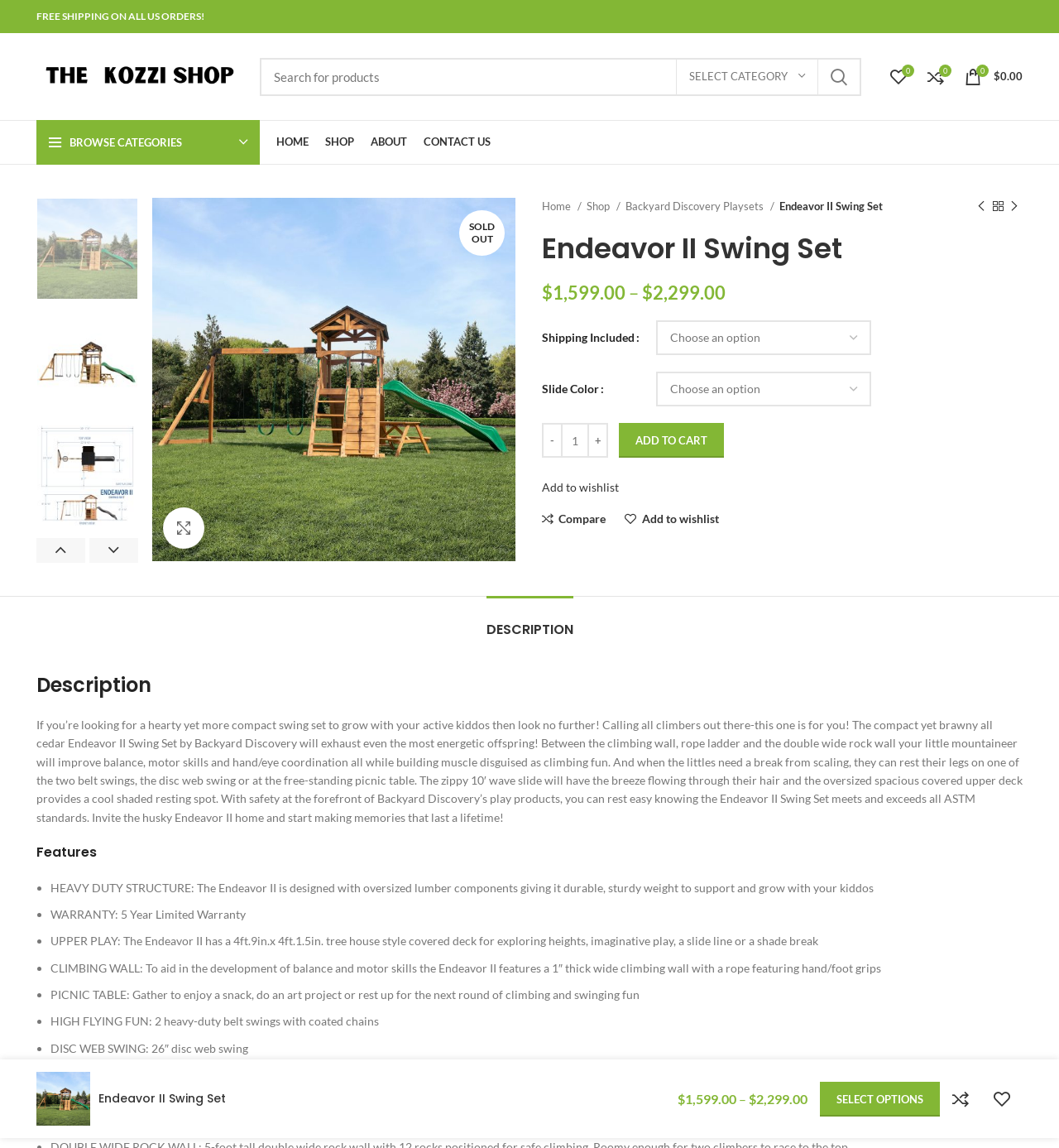Provide a thorough and detailed response to the question by examining the image: 
What is the price of the Endeavor II Swing Set?

The price of the Endeavor II Swing Set can be found in the product information section, where it is listed as '$1,599.00'.